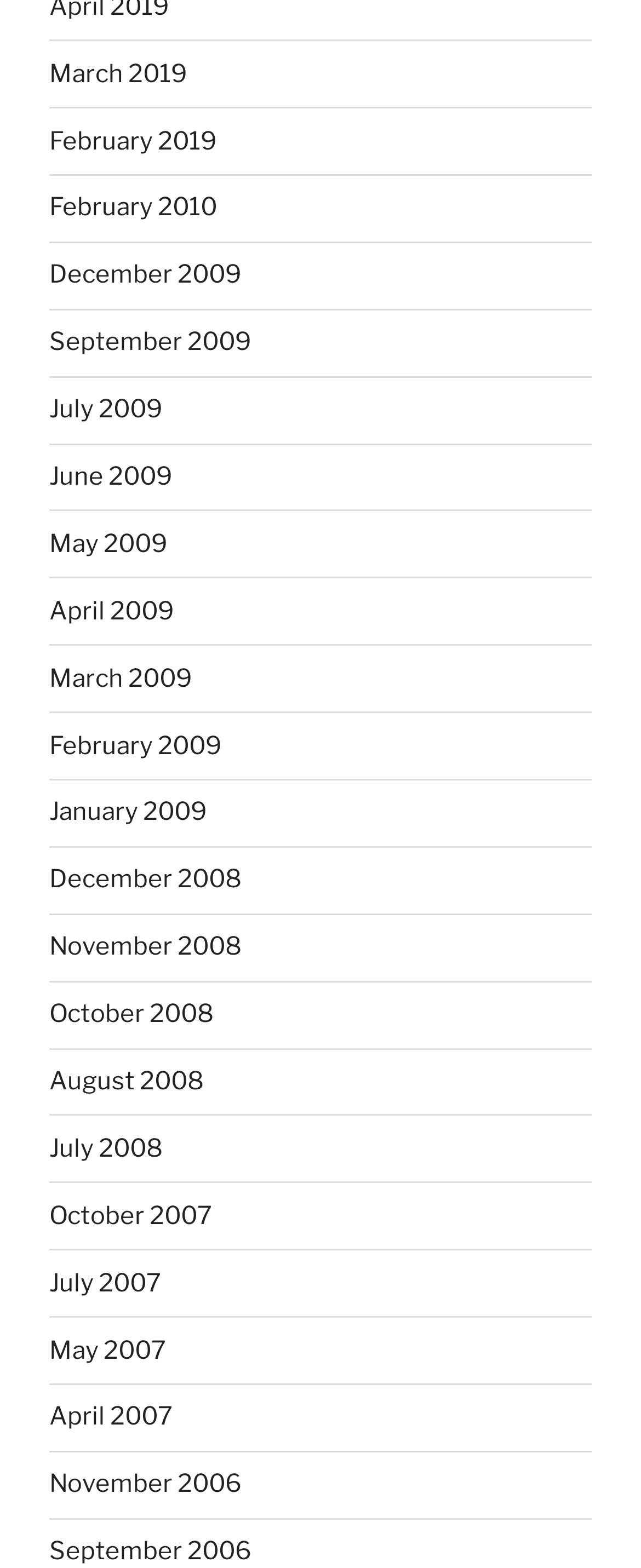Bounding box coordinates must be specified in the format (top-left x, top-left y, bottom-right x, bottom-right y). All values should be floating point numbers between 0 and 1. What are the bounding box coordinates of the UI element described as: February 2019

[0.077, 0.08, 0.338, 0.099]